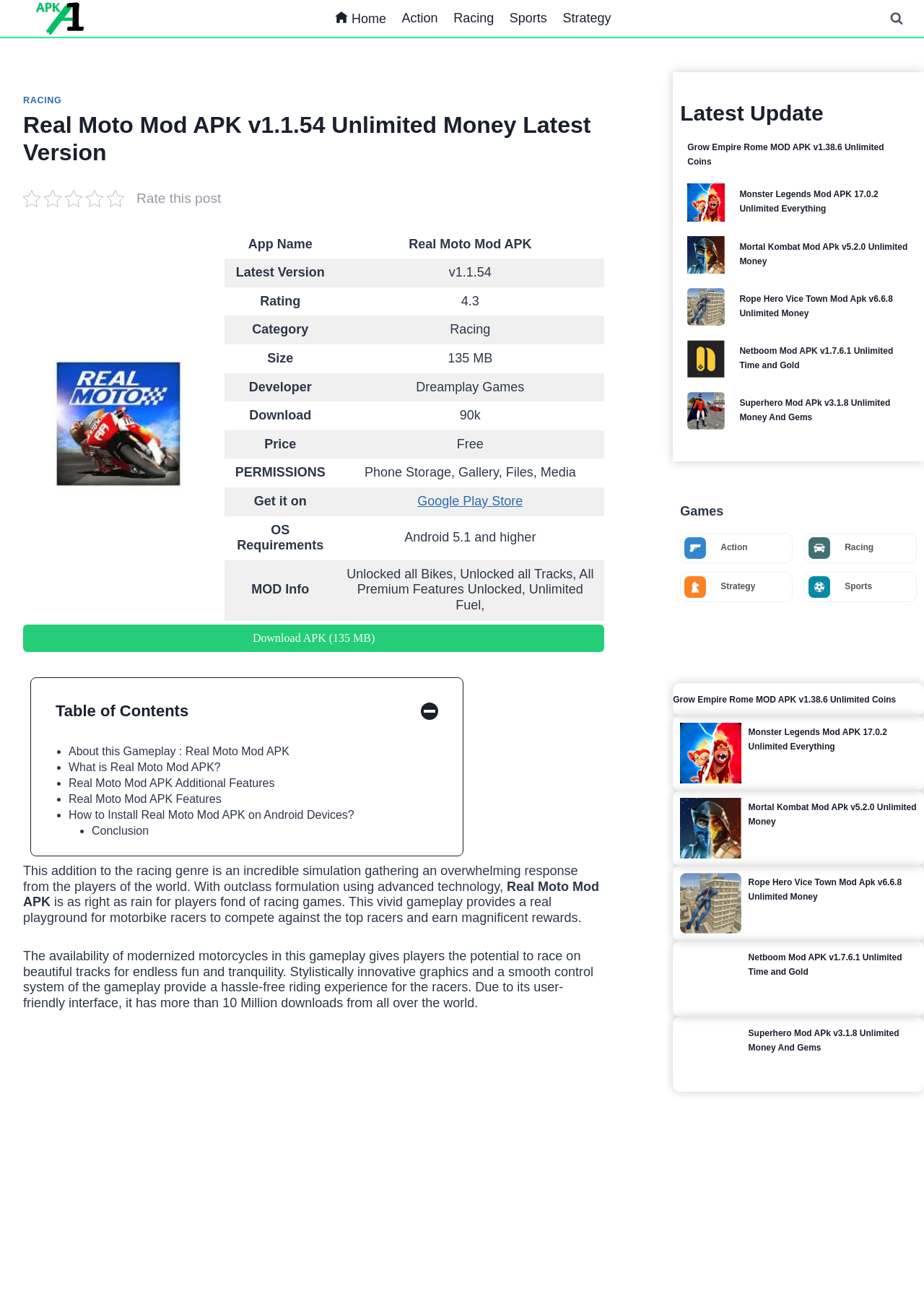Please identify the bounding box coordinates of the clickable area that will fulfill the following instruction: "Check the latest update". The coordinates should be in the format of four float numbers between 0 and 1, i.e., [left, top, right, bottom].

[0.736, 0.074, 0.992, 0.099]